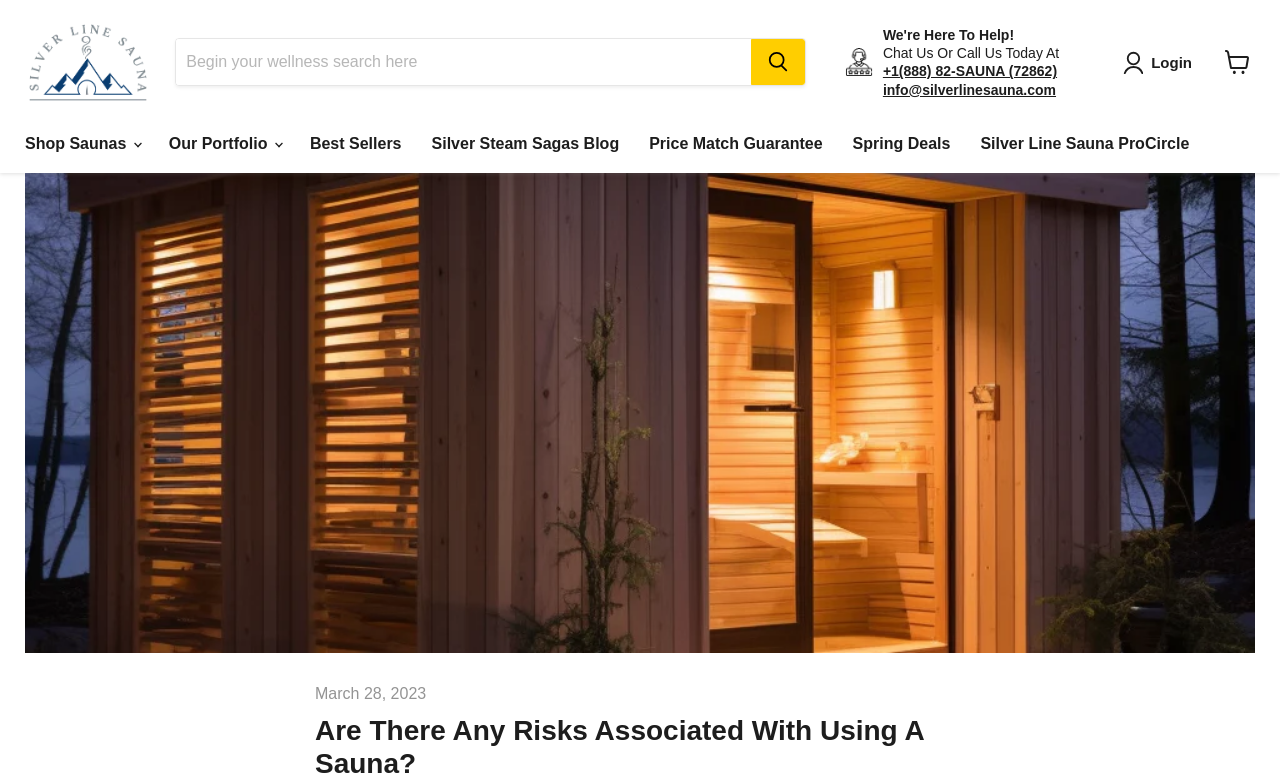Determine the bounding box coordinates (top-left x, top-left y, bottom-right x, bottom-right y) of the UI element described in the following text: Silver Steam Sagas Blog

[0.325, 0.159, 0.495, 0.213]